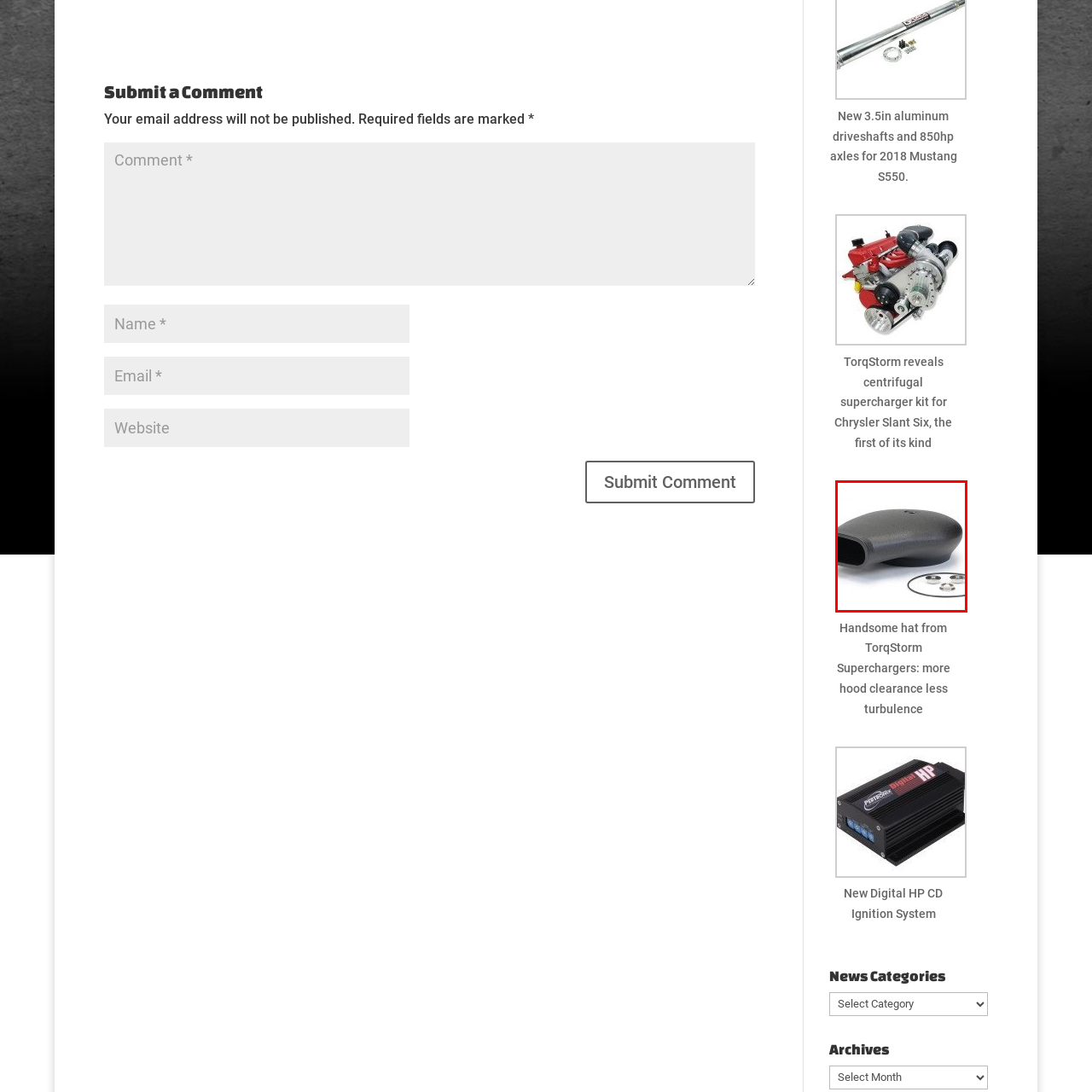Inspect the image surrounded by the red outline and respond to the question with a brief word or phrase:
What type of systems is this component ideal for?

Aftermarket air intake systems